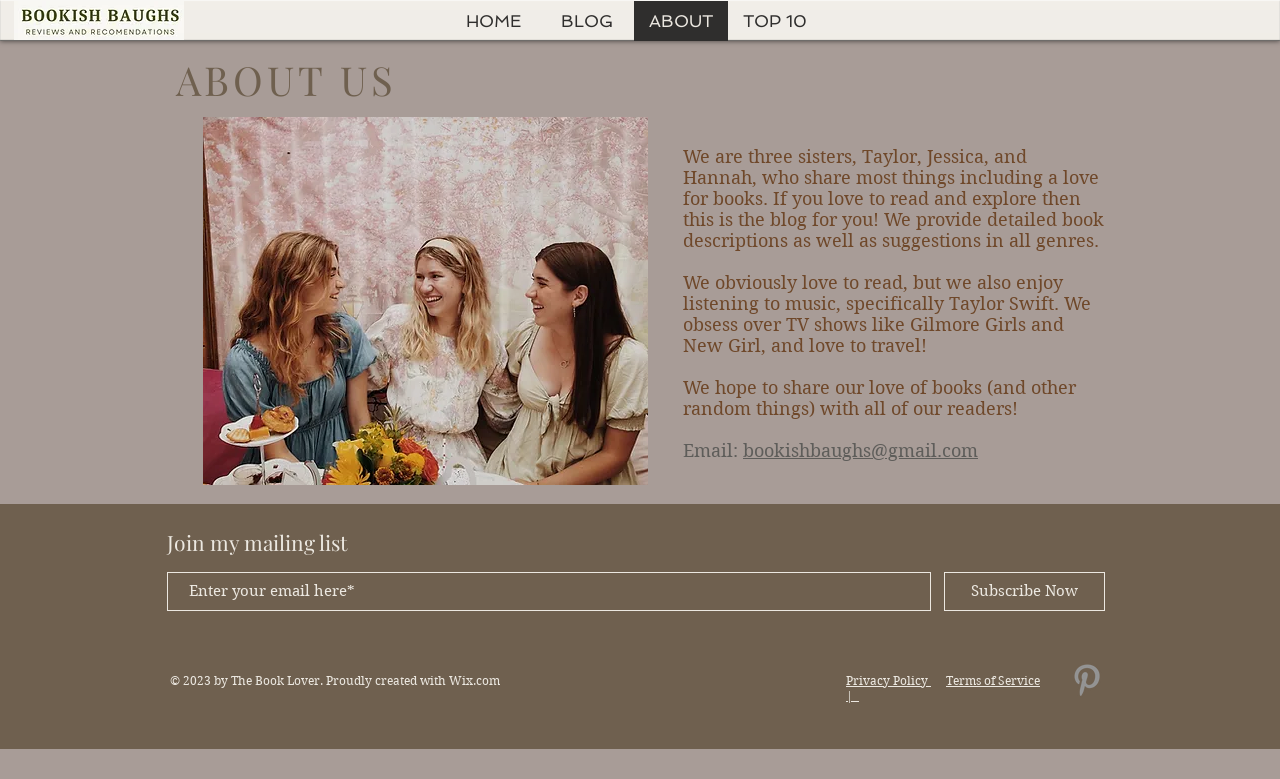Reply to the question with a single word or phrase:
What is the name of the website builder?

Wix.com